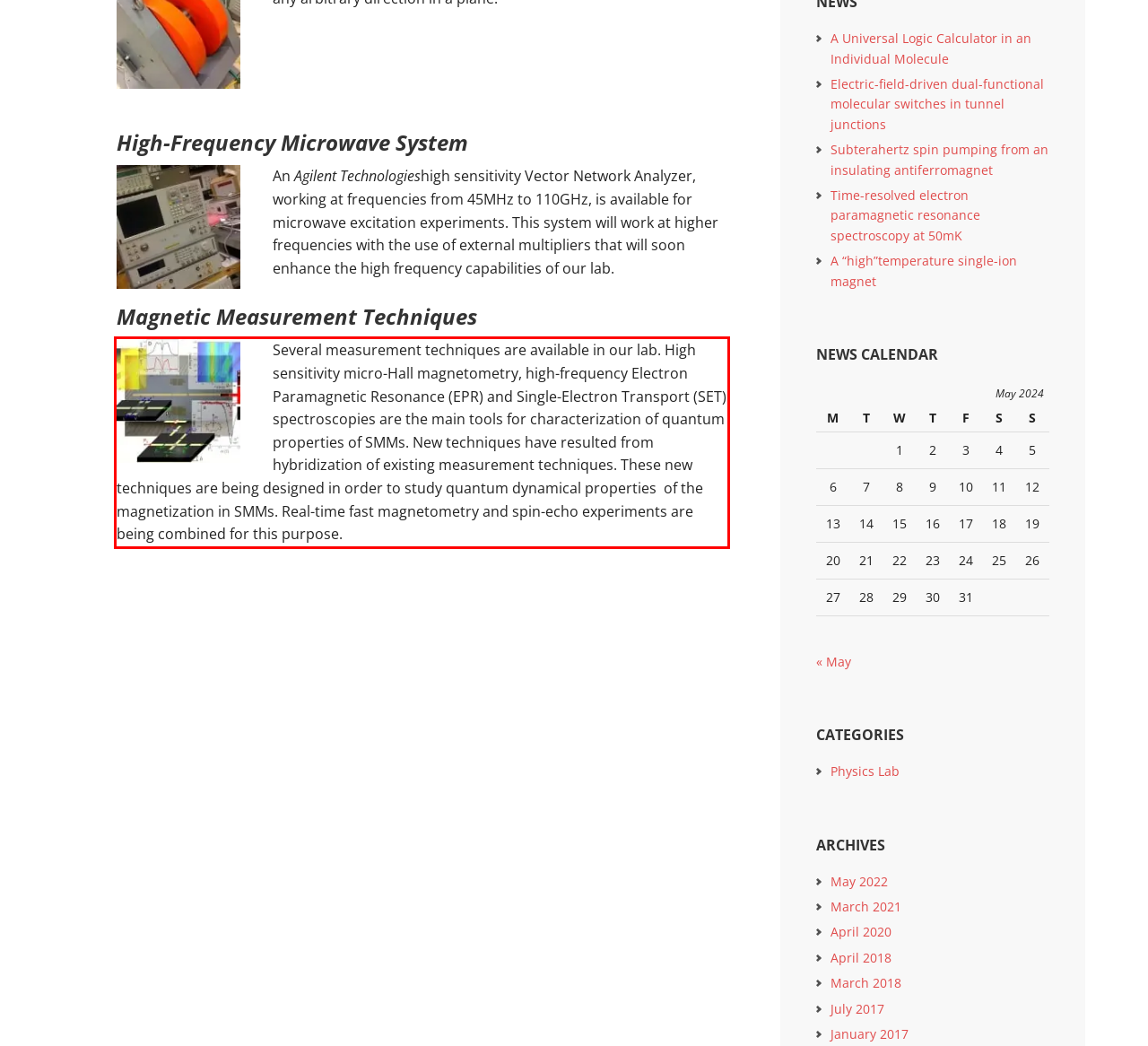Using the provided webpage screenshot, identify and read the text within the red rectangle bounding box.

Several measurement techniques are available in our lab. High sensitivity micro-Hall magnetometry, high-frequency Electron Paramagnetic Resonance (EPR) and Single-Electron Transport (SET) spectroscopies are the main tools for characterization of quantum properties of SMMs. New techniques have resulted from hybridization of existing measurement techniques. These new techniques are being designed in order to study quantum dynamical properties of the magnetization in SMMs. Real-time fast magnetometry and spin-echo experiments are being combined for this purpose.